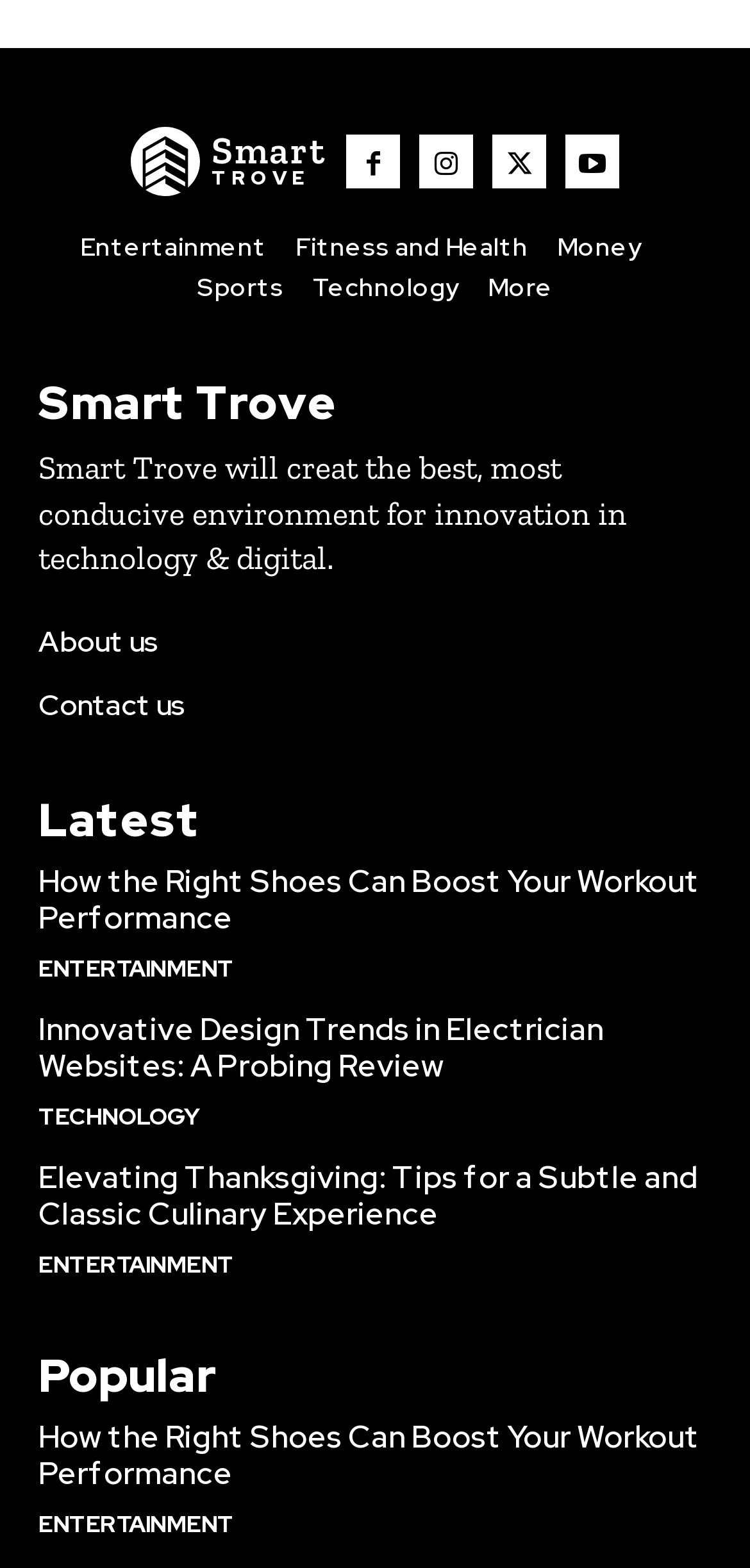What is the purpose of Smart Trove?
Look at the image and respond to the question as thoroughly as possible.

The purpose of Smart Trove can be found in the static text element on the webpage, which says 'Smart Trove will create the best, most conducive environment for innovation in technology & digital'.